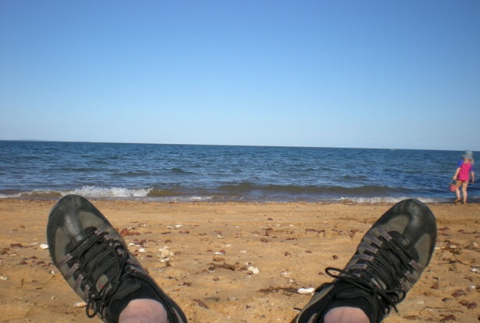Create a detailed narrative for the image.

The image captures a serene beach scene, showcasing a pair of feet clad in black athletic shoes resting comfortably on a sandy shore. In the background, gentle waves lap at the beach, creating a peaceful ambiance. The horizon stretches out towards the clear blue sky, accentuating the tranquility of the moment. Off to the side, a person in a pink outfit can be seen strolling along the water's edge, adding a touch of life to the idyllic setting. This picturesque scene complements the narrative of job challenges and changes discussed in the nearby text, reflecting a leisurely escape in a changing world.